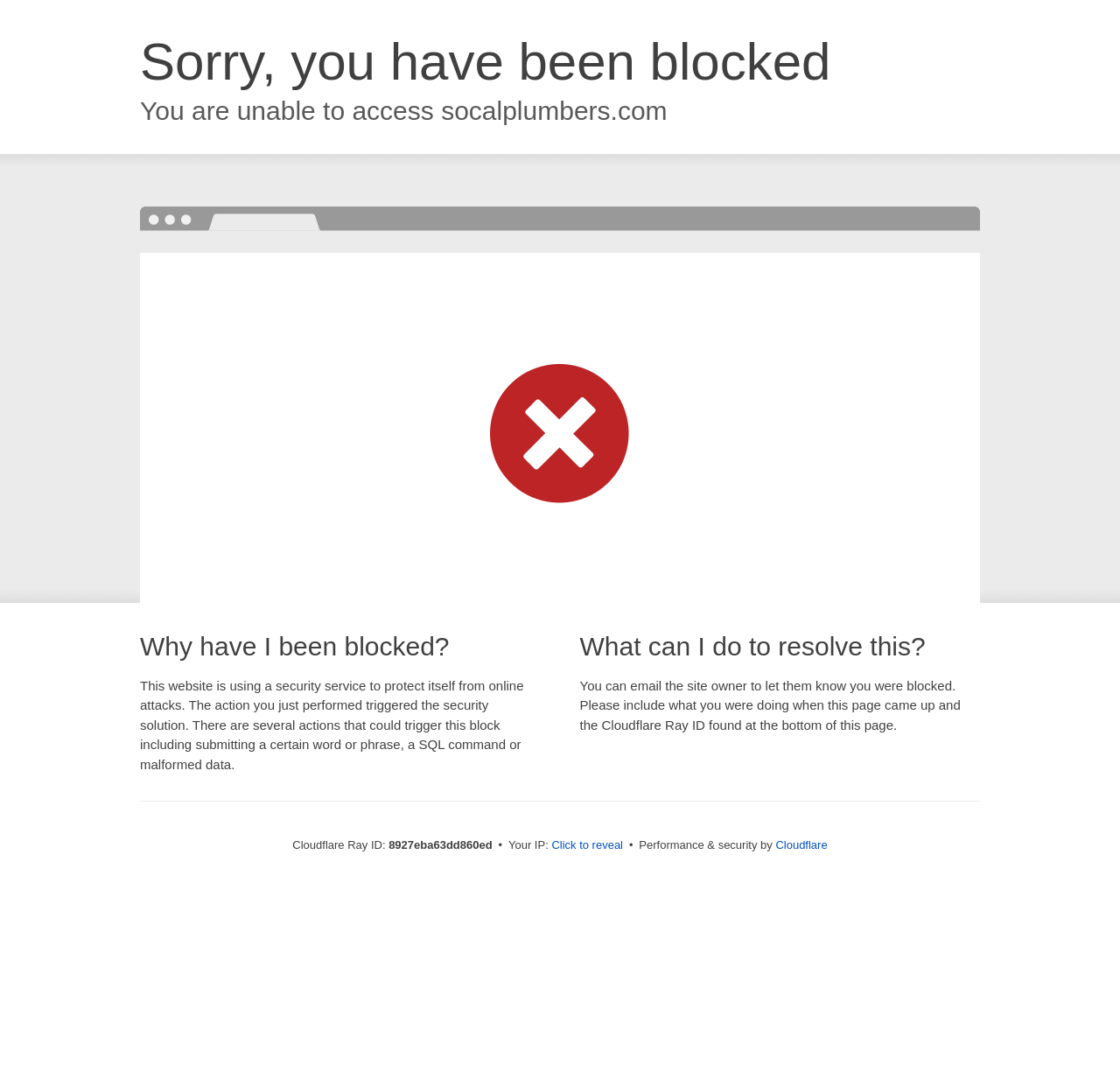Answer the following inquiry with a single word or phrase:
What can be done to resolve the block?

Email site owner